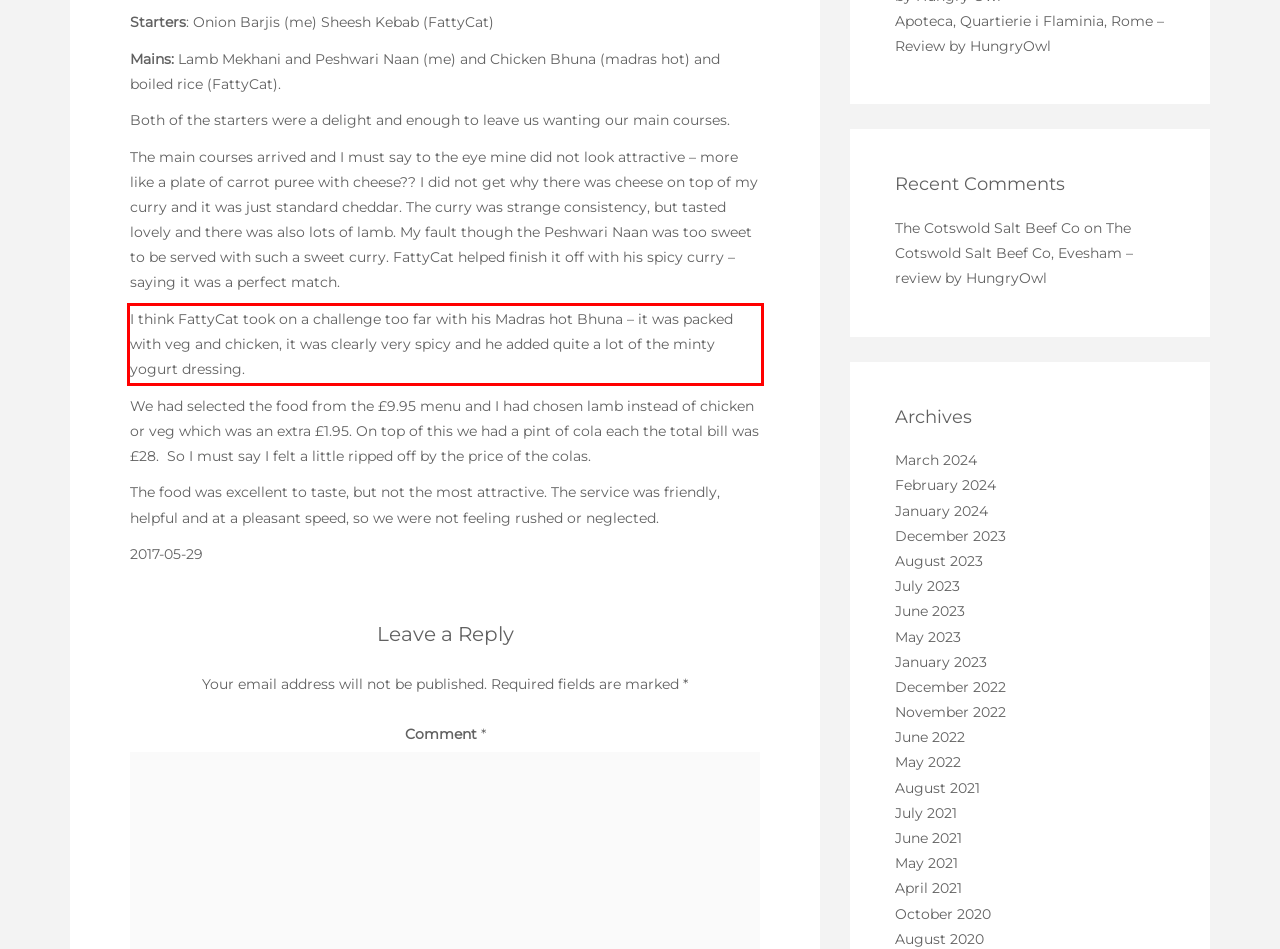The screenshot you have been given contains a UI element surrounded by a red rectangle. Use OCR to read and extract the text inside this red rectangle.

I think FattyCat took on a challenge too far with his Madras hot Bhuna – it was packed with veg and chicken, it was clearly very spicy and he added quite a lot of the minty yogurt dressing.